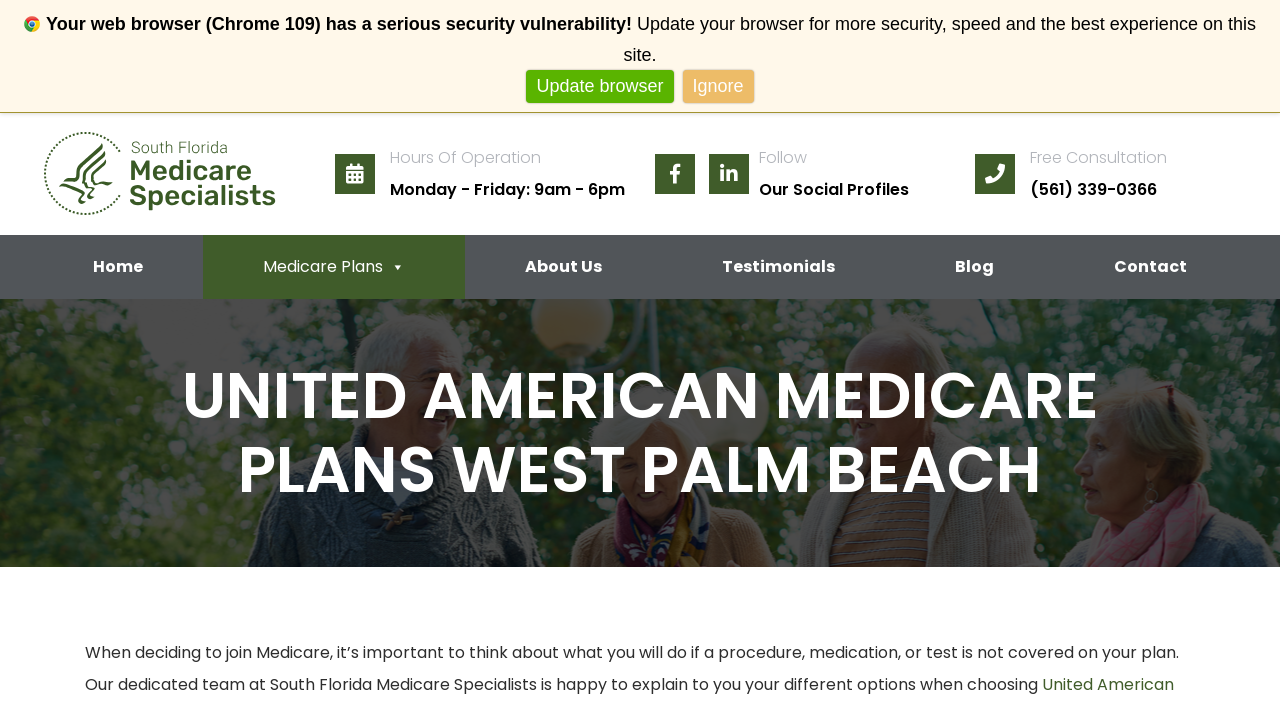Locate the bounding box coordinates of the clickable element to fulfill the following instruction: "Learn more about United American Medicare Plans". Provide the coordinates as four float numbers between 0 and 1 in the format [left, top, right, bottom].

[0.814, 0.953, 0.917, 0.986]